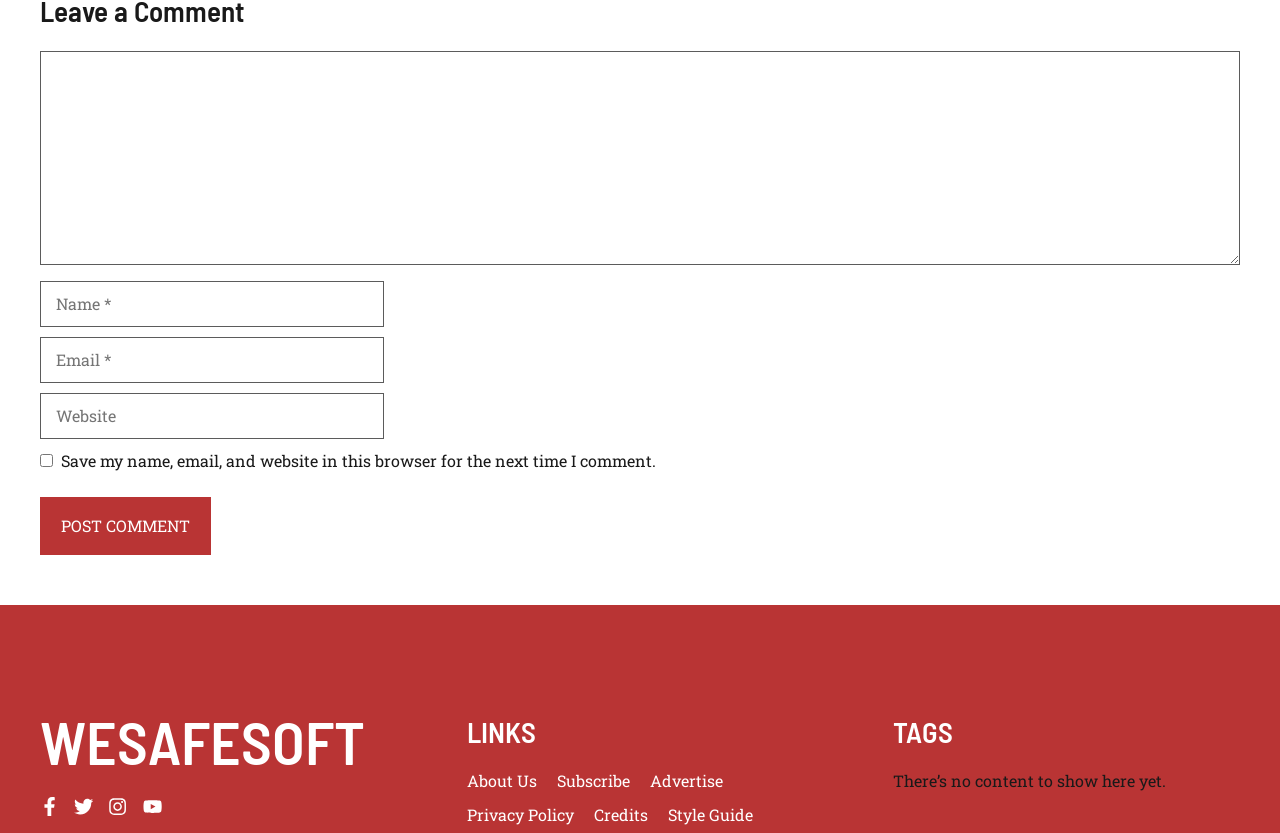What is the label of the first checkbox?
Refer to the image and provide a one-word or short phrase answer.

Save my name, email, and website in this browser for the next time I comment.